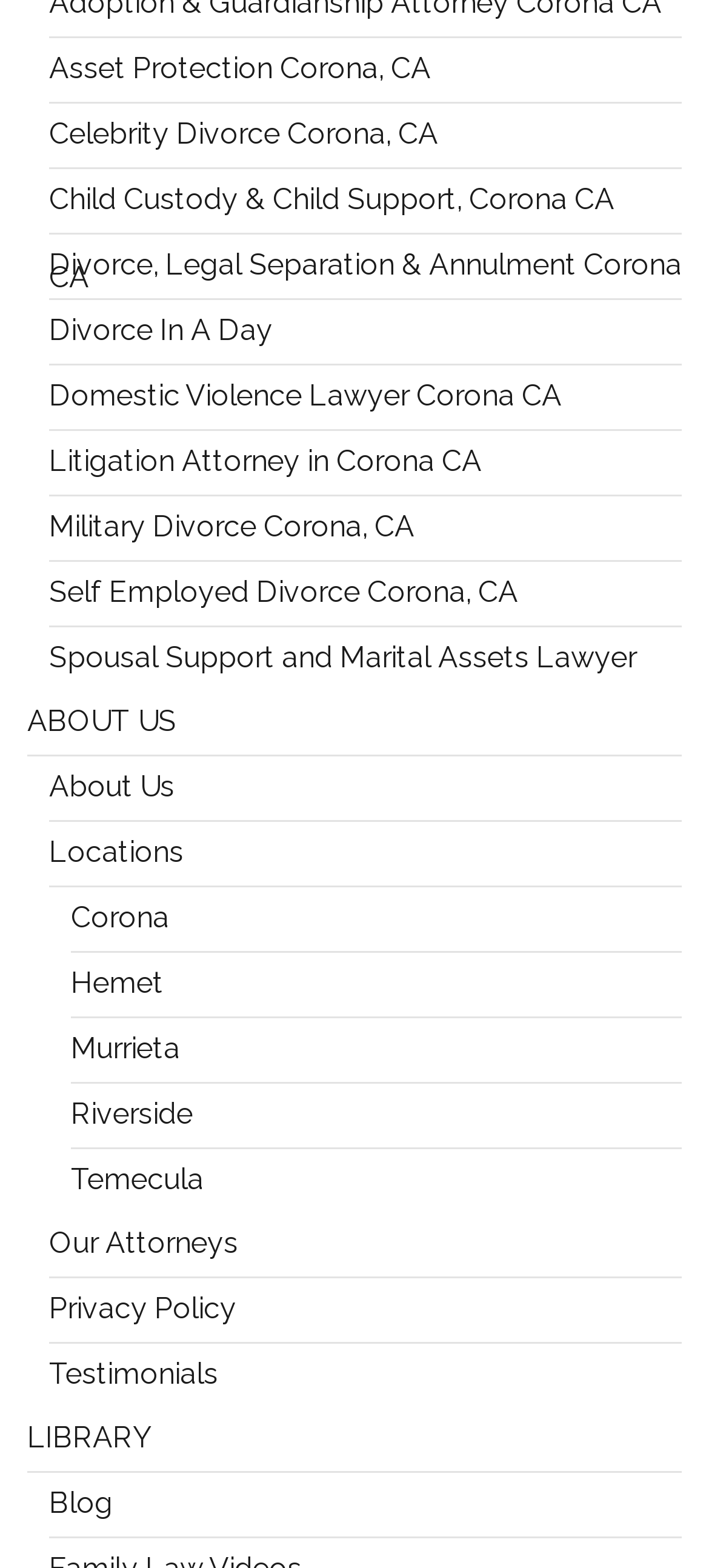Locate the bounding box coordinates of the element that needs to be clicked to carry out the instruction: "Enter a comment". The coordinates should be given as four float numbers ranging from 0 to 1, i.e., [left, top, right, bottom].

None